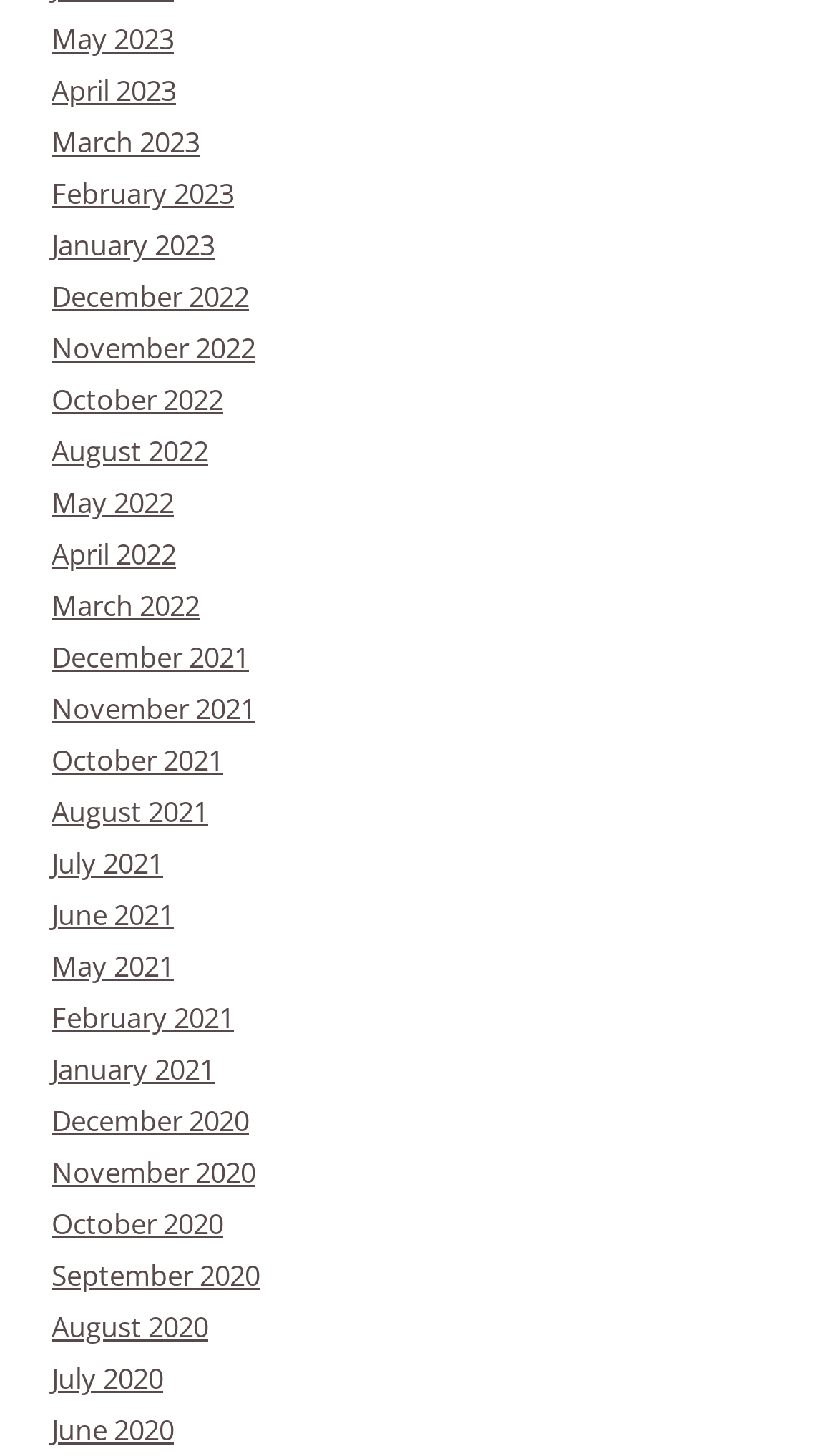Locate the bounding box coordinates of the element that needs to be clicked to carry out the instruction: "Access August 2022". The coordinates should be given as four float numbers ranging from 0 to 1, i.e., [left, top, right, bottom].

[0.062, 0.297, 0.249, 0.323]